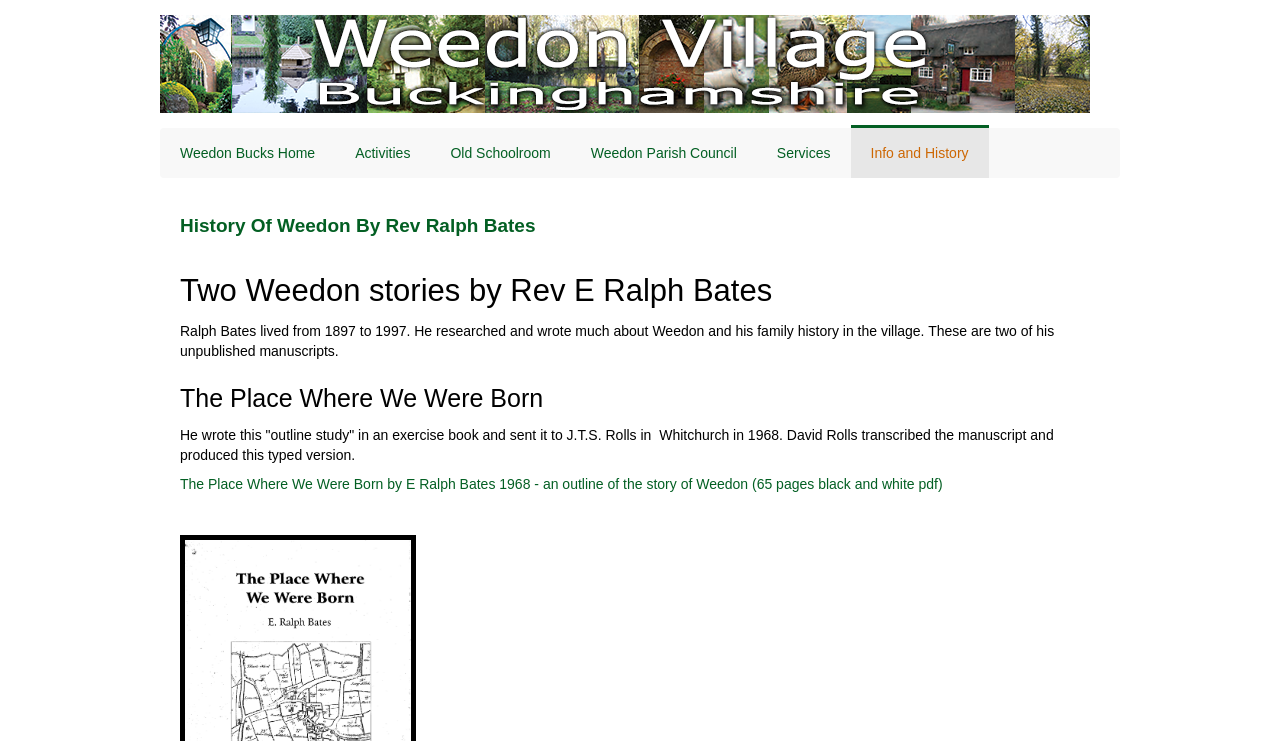Can you find the bounding box coordinates for the element to click on to achieve the instruction: "visit Weedon 2016"?

[0.125, 0.02, 0.875, 0.152]